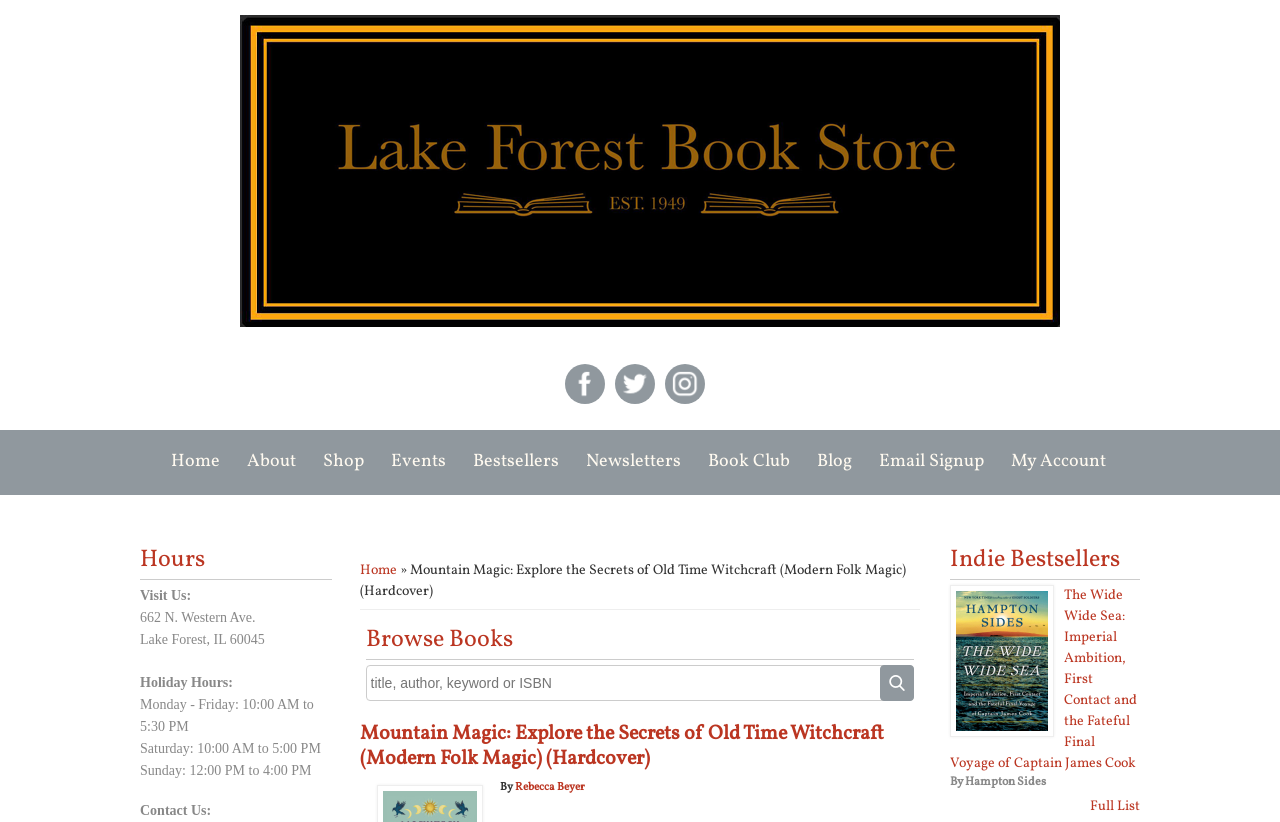Write an elaborate caption that captures the essence of the webpage.

This webpage is about Lake Forest Book Store, specifically showcasing a book titled "Mountain Magic: Explore the Secrets of Old Time Witchcraft (Modern Folk Magic) (Hardcover)". 

At the top left, there is a navigation menu with links to "Home", "About", "Shop", "Events", "Bestsellers", "Newsletters", "Book Club", "Blog", "Email Signup", and "My Account". 

Below the navigation menu, there is a heading "You are here" followed by a link to "Home" and the title of the book "Mountain Magic: Explore the Secrets of Old Time Witchcraft (Modern Folk Magic) (Hardcover)". 

On the right side of the page, there is a search bar with a "Search" button. Above the search bar, there is a heading "Browse Books". 

Further down, there is a section dedicated to the book "Mountain Magic", with a heading and a link to the author "Rebecca Beyer". 

On the left side of the page, there is a section with the store's hours, address, and holiday hours. 

Below the store's hours, there is a section showcasing "Indie Bestsellers", with a heading and a list of books, including "The Wide Wide Sea: Imperial Ambition, First Contact and the Fateful Final Voyage of Captain James Cook" with an image and a link to the book.